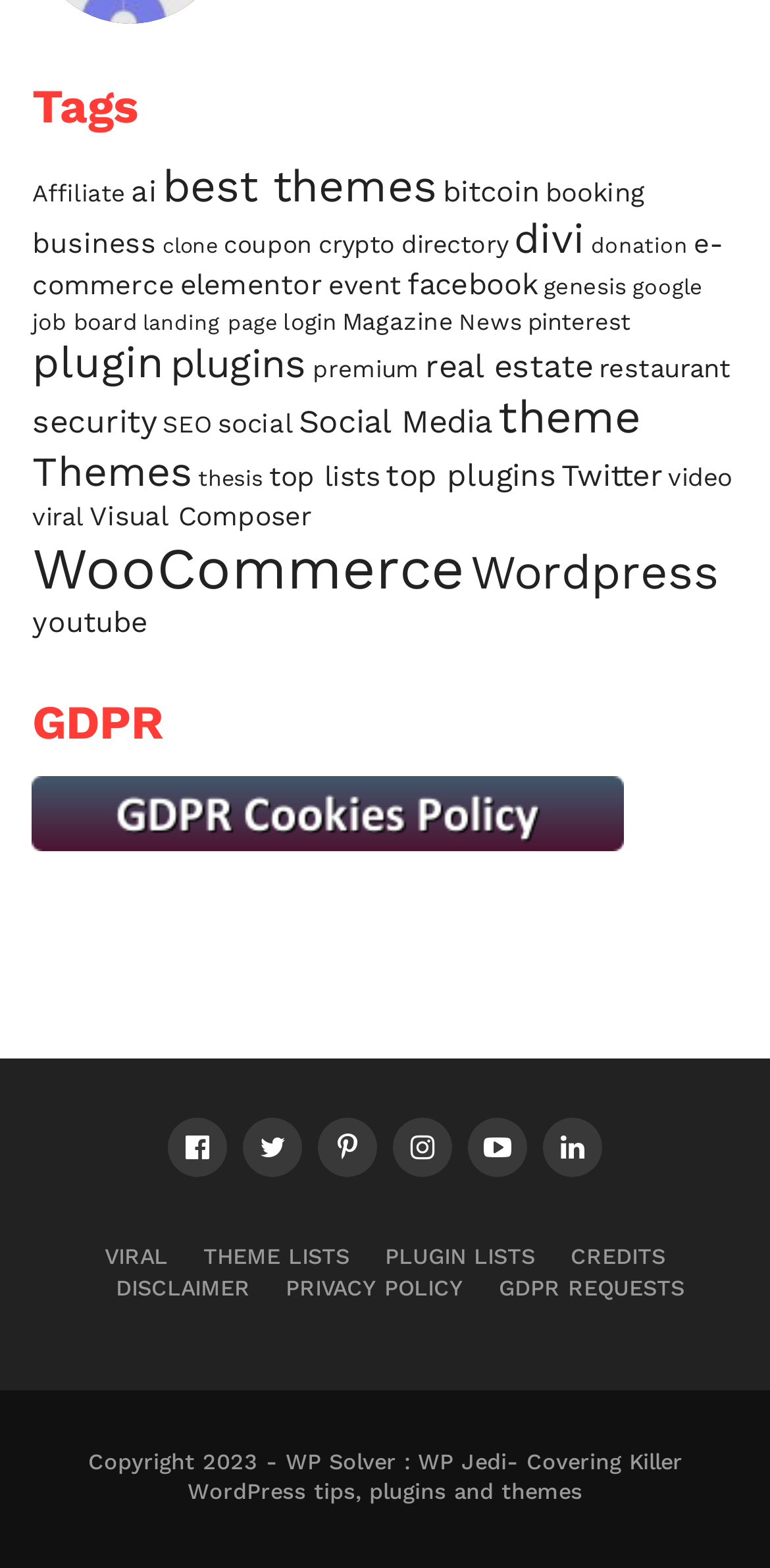Pinpoint the bounding box coordinates of the area that should be clicked to complete the following instruction: "Explore WordPress themes". The coordinates must be given as four float numbers between 0 and 1, i.e., [left, top, right, bottom].

[0.647, 0.25, 0.831, 0.284]